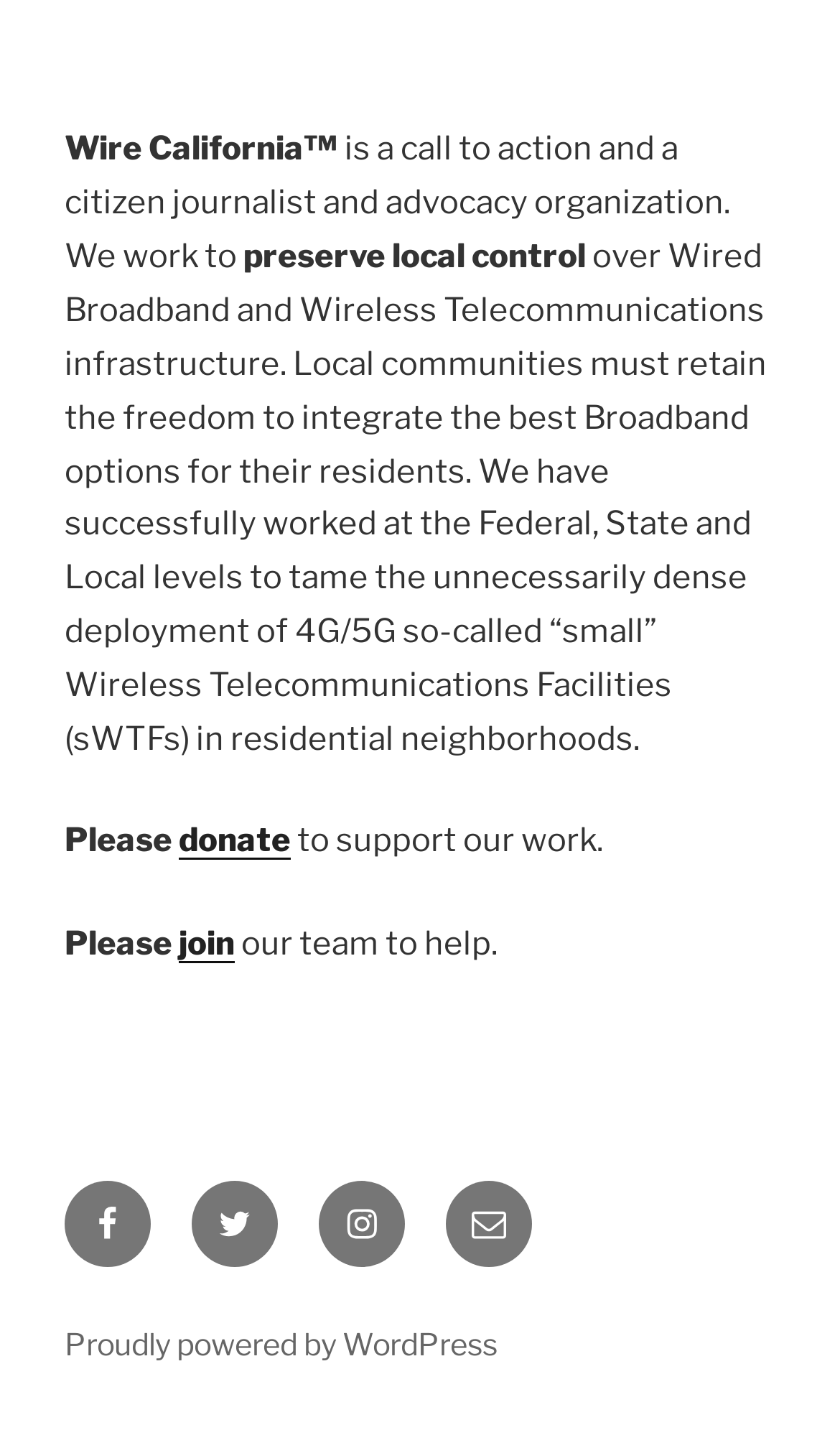Using the webpage screenshot and the element description Twitter, determine the bounding box coordinates. Specify the coordinates in the format (top-left x, top-left y, bottom-right x, bottom-right y) with values ranging from 0 to 1.

[0.228, 0.816, 0.331, 0.875]